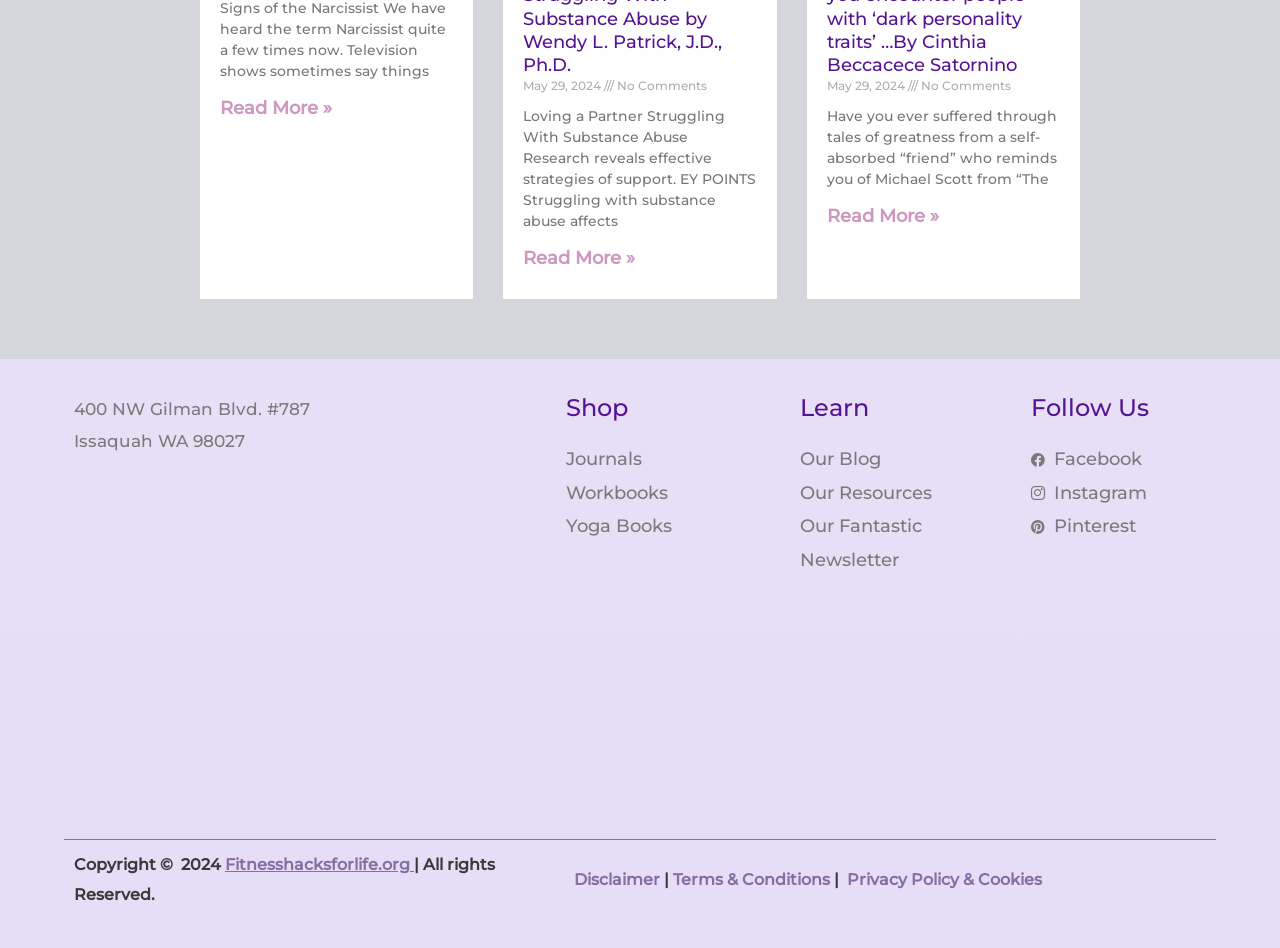Locate the bounding box coordinates of the element's region that should be clicked to carry out the following instruction: "Read more about 'Multifunction Printers: The Future of Office Technology'". The coordinates need to be four float numbers between 0 and 1, i.e., [left, top, right, bottom].

None